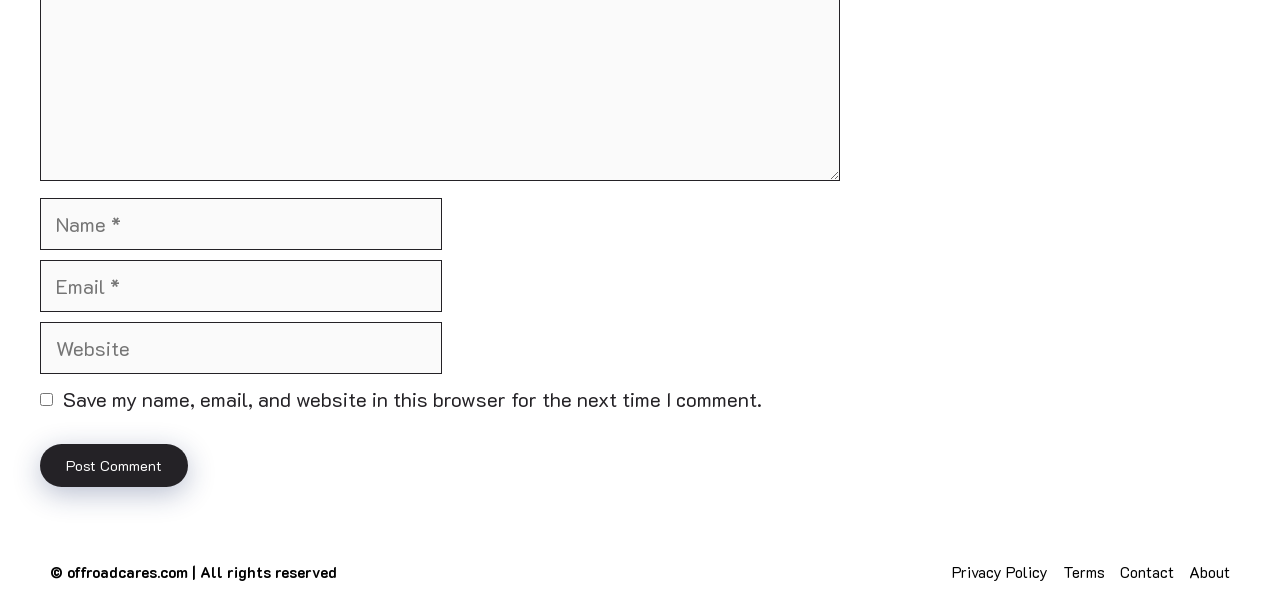Find the bounding box coordinates for the UI element whose description is: "parent_node: Comment name="url" placeholder="Website"". The coordinates should be four float numbers between 0 and 1, in the format [left, top, right, bottom].

[0.031, 0.533, 0.345, 0.619]